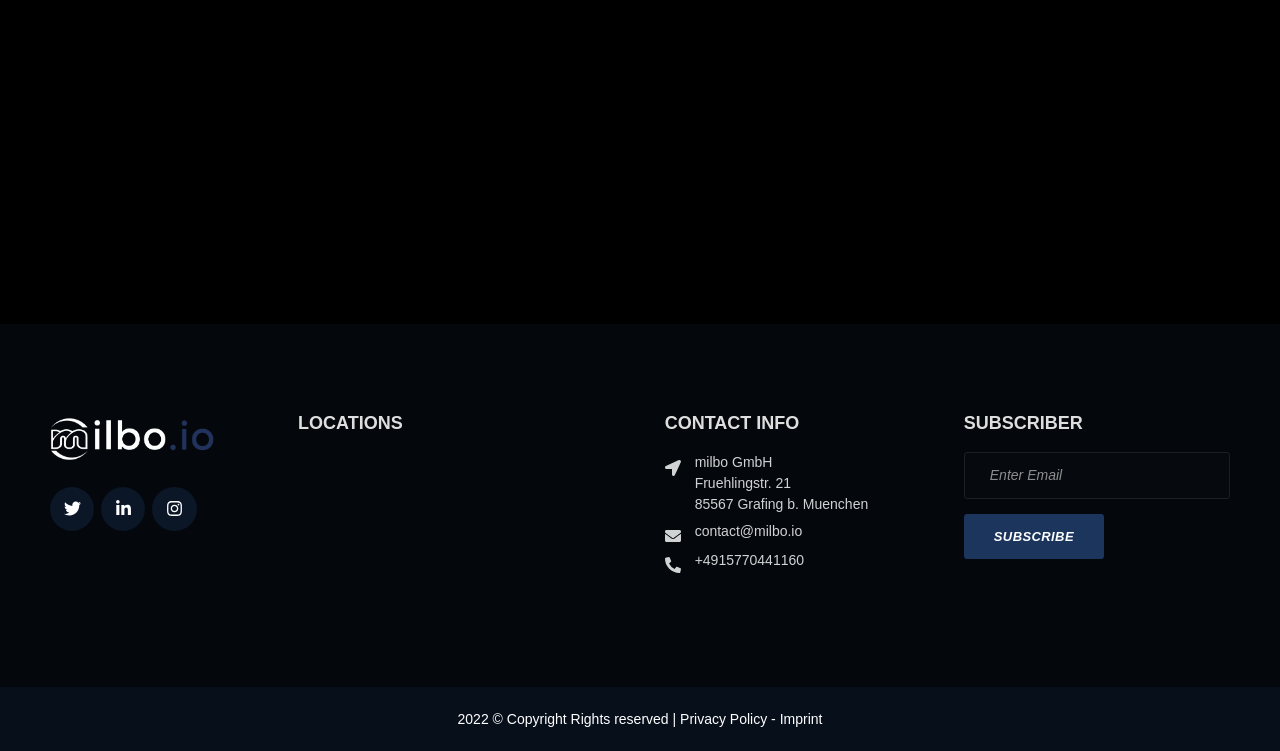Please determine the bounding box coordinates of the element to click on in order to accomplish the following task: "Read the privacy policy". Ensure the coordinates are four float numbers ranging from 0 to 1, i.e., [left, top, right, bottom].

[0.531, 0.946, 0.599, 0.967]